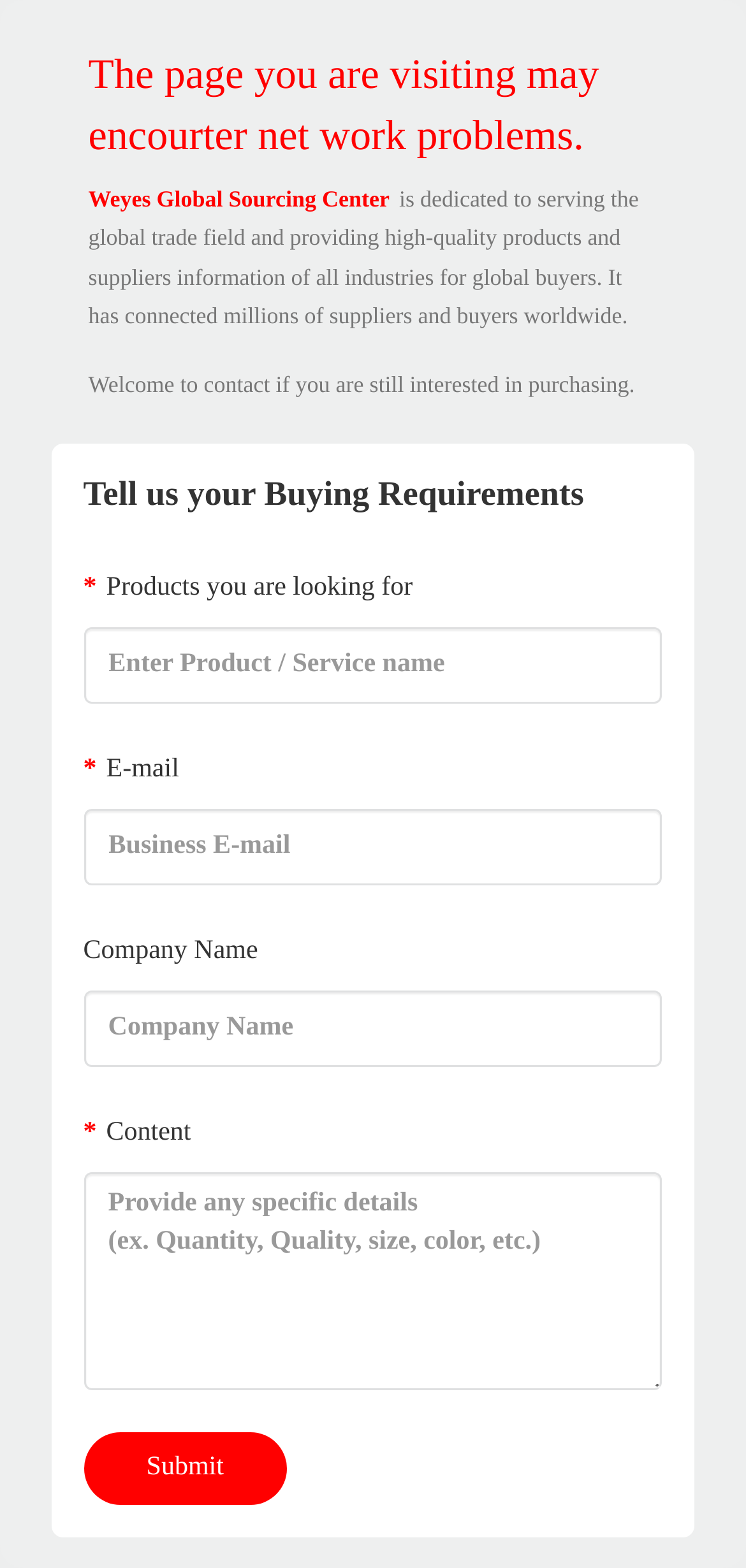What is required to submit the form?
Using the image, provide a detailed and thorough answer to the question.

The form has three required fields: 'Products you are looking for', 'E-mail', and 'Content', which are indicated by the '*' symbol. These fields must be filled in order to submit the form.